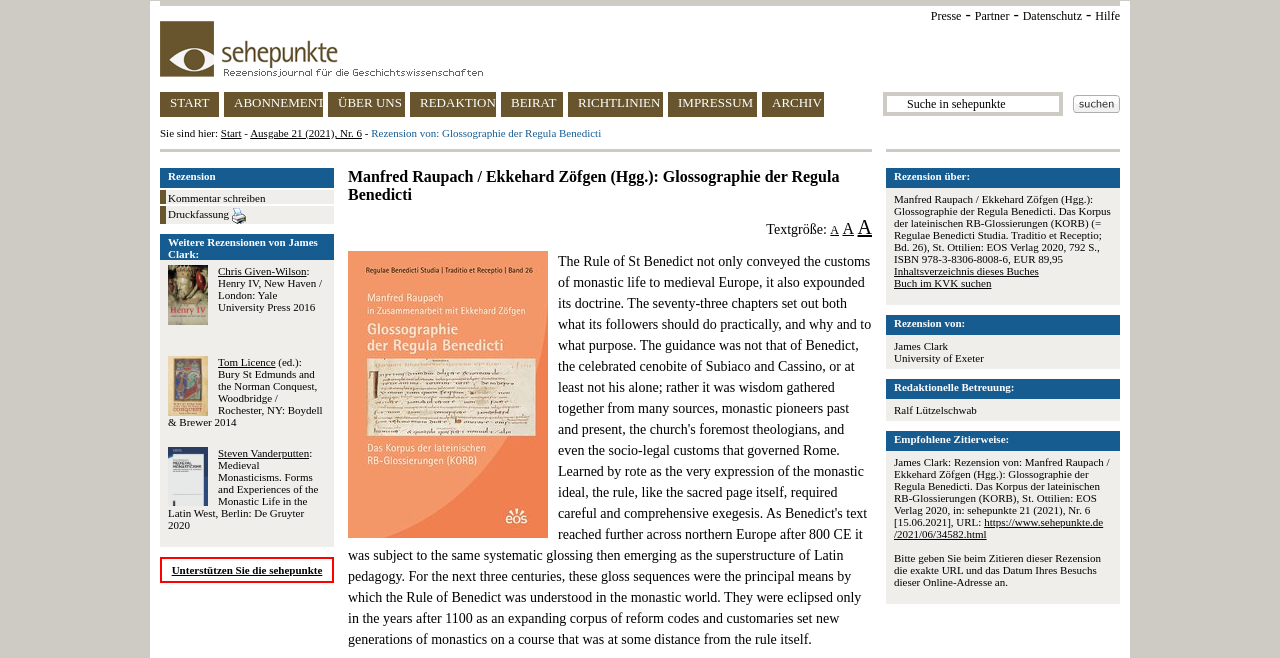What is the title of the book being reviewed?
Please provide a full and detailed response to the question.

The title of the book being reviewed can be found in the main content area of the webpage, where it is written in a larger font size. The full title is 'Manfred Raupach / Ekkehard Zöfgen (Hgg.): Glossographie der Regula Benedicti. Das Korpus der lateinischen RB-Glossierungen (KORB) (= Regulae Benedicti Studia. Traditio et Receptio; Bd. 26), St. Ottilien: EOS Verlag 2020, 792 S., ISBN 978-3-8306-8008-6, EUR 89,95'.